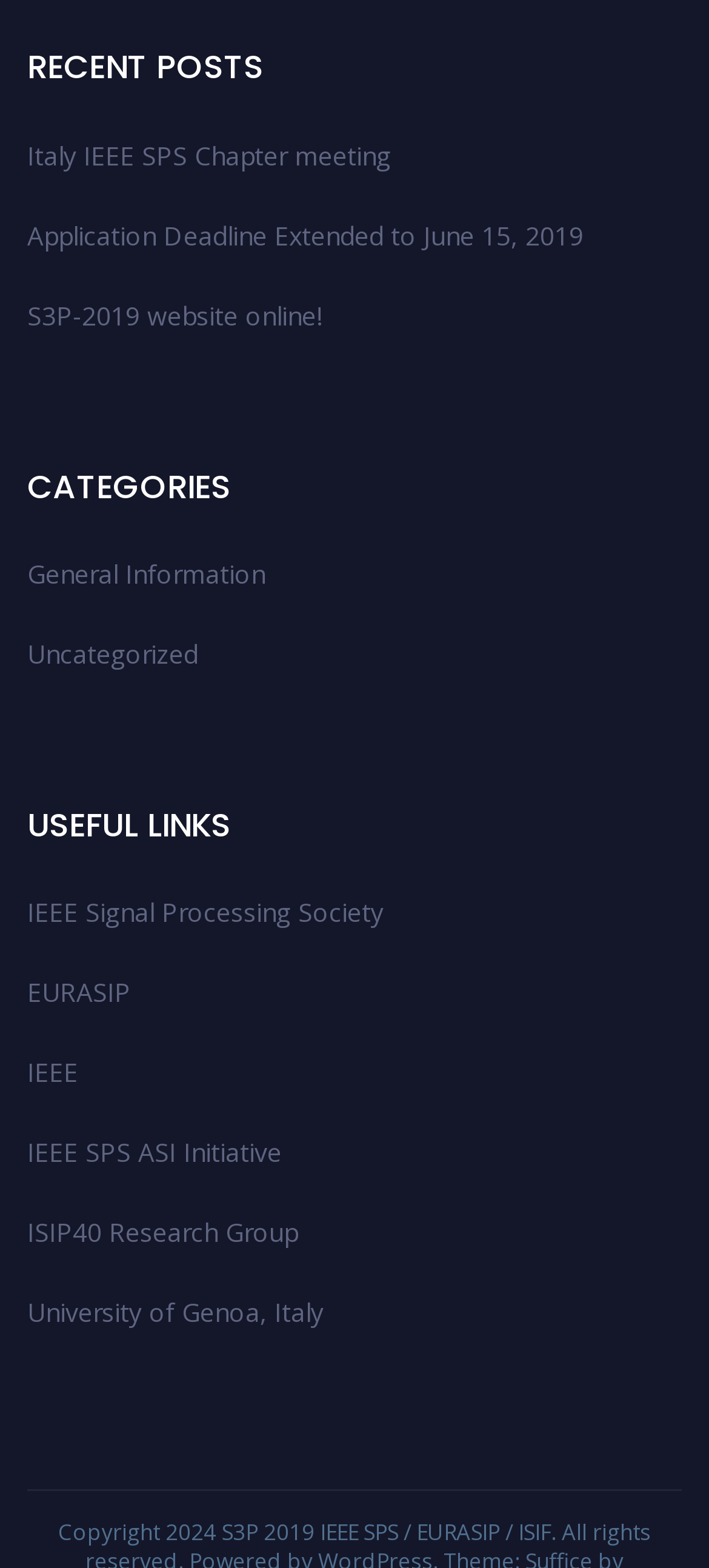Using the element description provided, determine the bounding box coordinates in the format (top-left x, top-left y, bottom-right x, bottom-right y). Ensure that all values are floating point numbers between 0 and 1. Element description: Disclosure

None